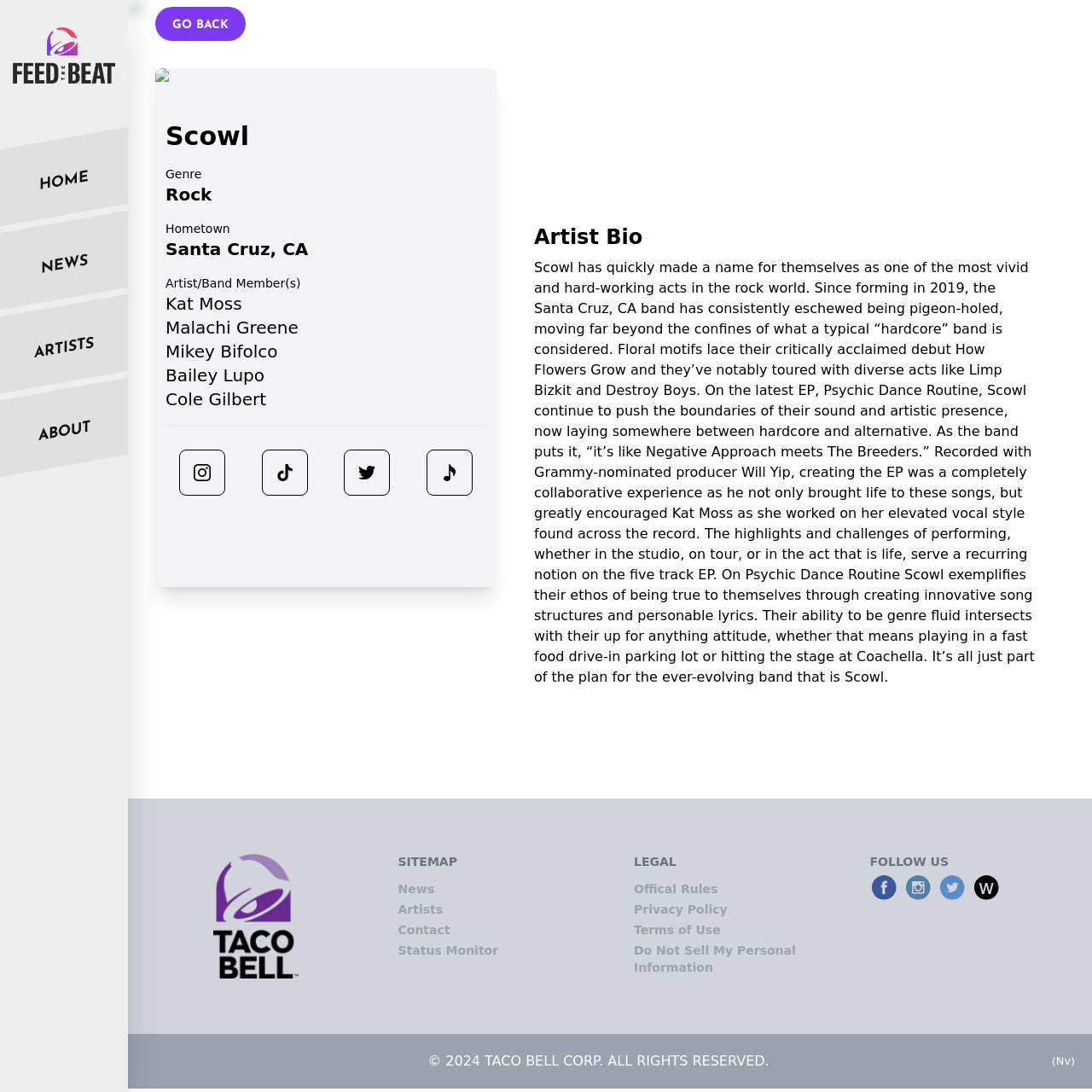Please answer the following question using a single word or phrase: 
How many band members are listed?

5